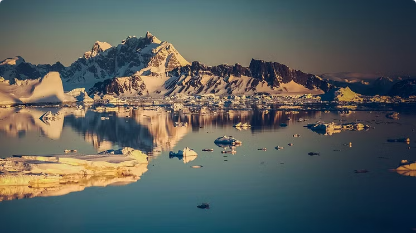Describe the image thoroughly, including all noticeable details.

The image captures a breathtaking Arctic landscape featuring the serene beauty of the Antarctic Peninsula. Towering snow-capped mountains rise majestically in the background, their rugged peaks reflecting in the still waters of the sea. Icebergs float gently in the foreground, their shapes and colors creating a stunning contrast against the deep blue water. The soft light of early morning or late evening bathes the scene in warm tones, highlighting the intricate textures of the ice and the tranquil ambiance of this remote environment. This picturesque view emphasizes the delicate balance of nature and the ongoing changes in the region, as noted by recent studies indicating an unavoidable increase in the melting of the West Antarctic ice sheet, essential for understanding the impacts of climate change.